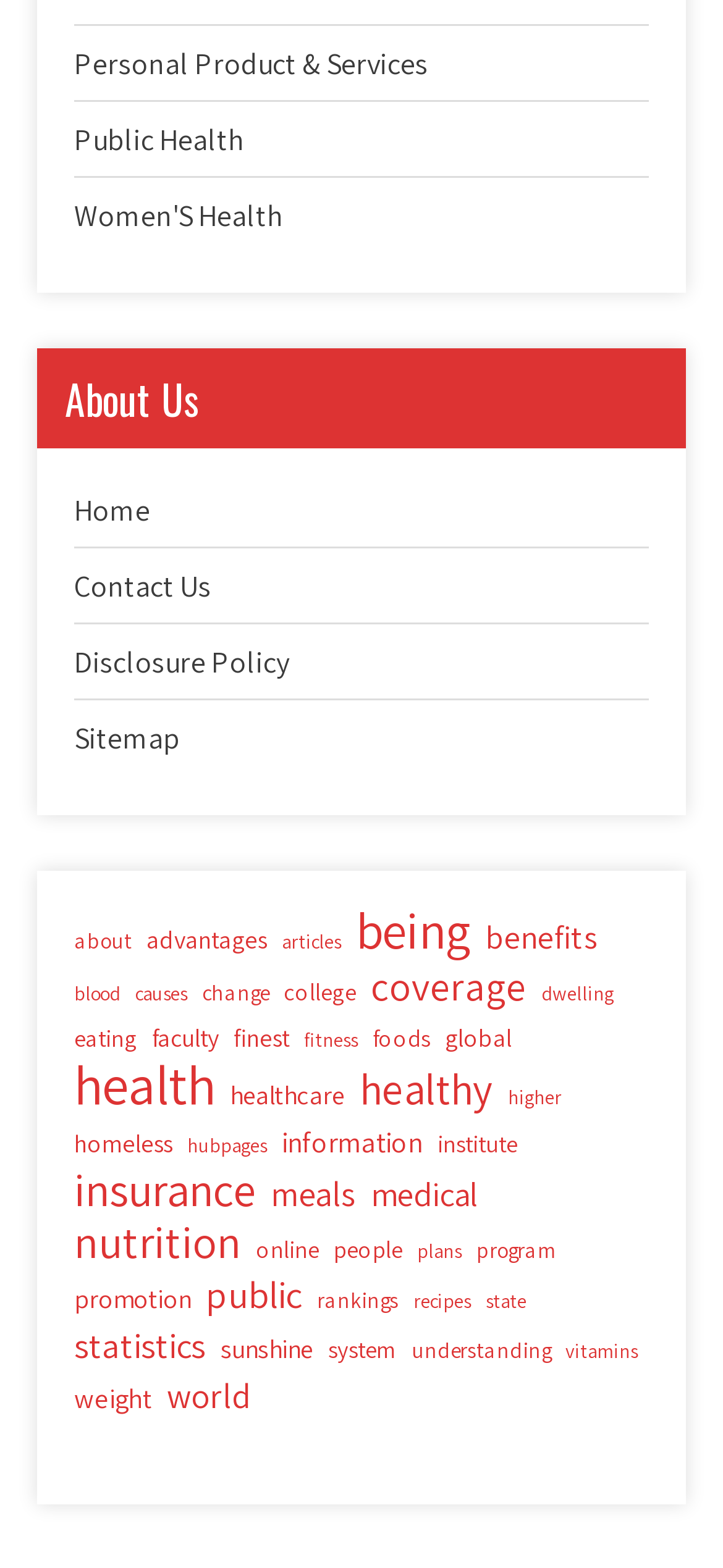What is the topic of the first link under 'Public Health'?
Please elaborate on the answer to the question with detailed information.

I looked at the links under 'Public Health' and found that the first link is 'being (76 items)'. Therefore, the topic of the first link under 'Public Health' is 'being'.